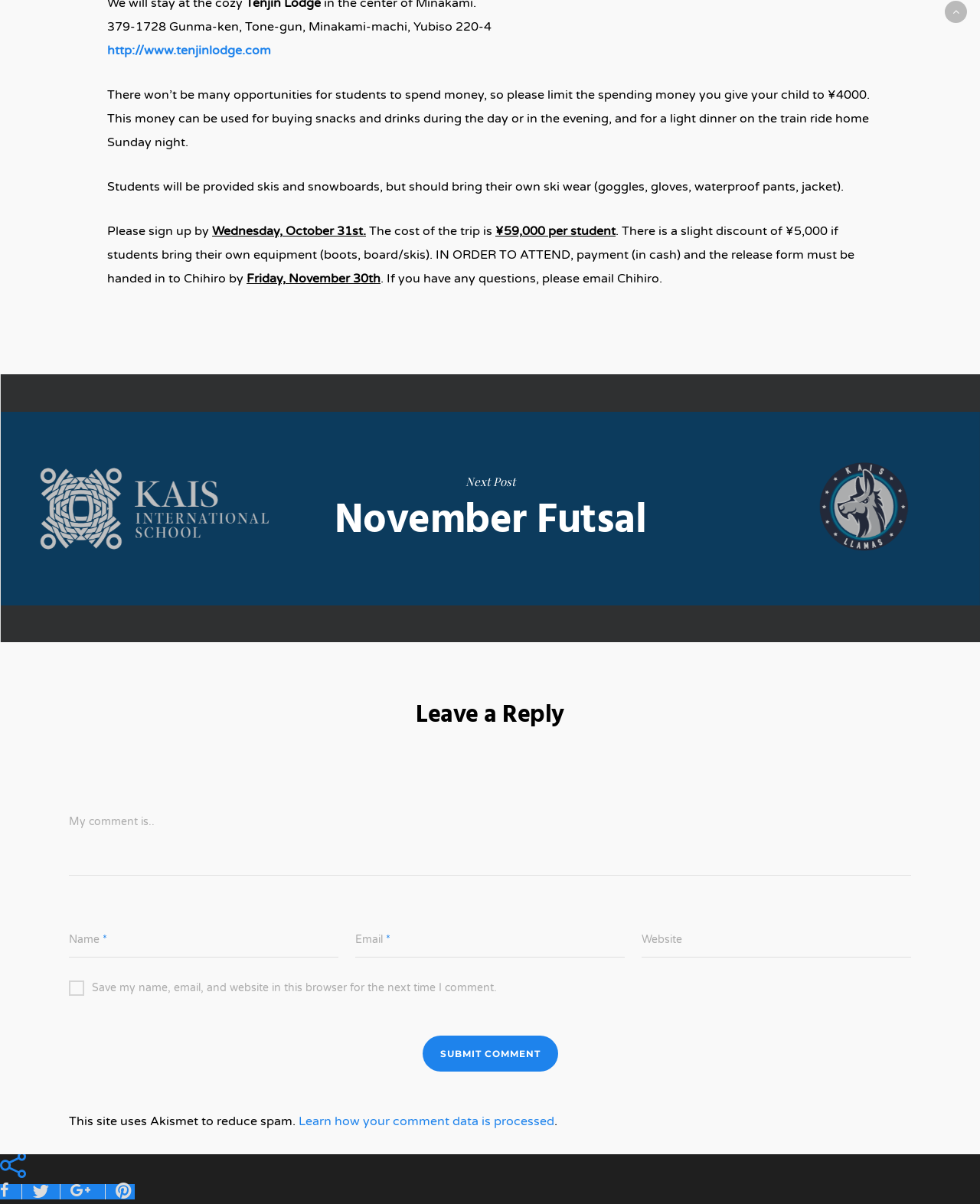Pinpoint the bounding box coordinates of the area that should be clicked to complete the following instruction: "Enter your comment". The coordinates must be given as four float numbers between 0 and 1, i.e., [left, top, right, bottom].

[0.07, 0.659, 0.93, 0.721]